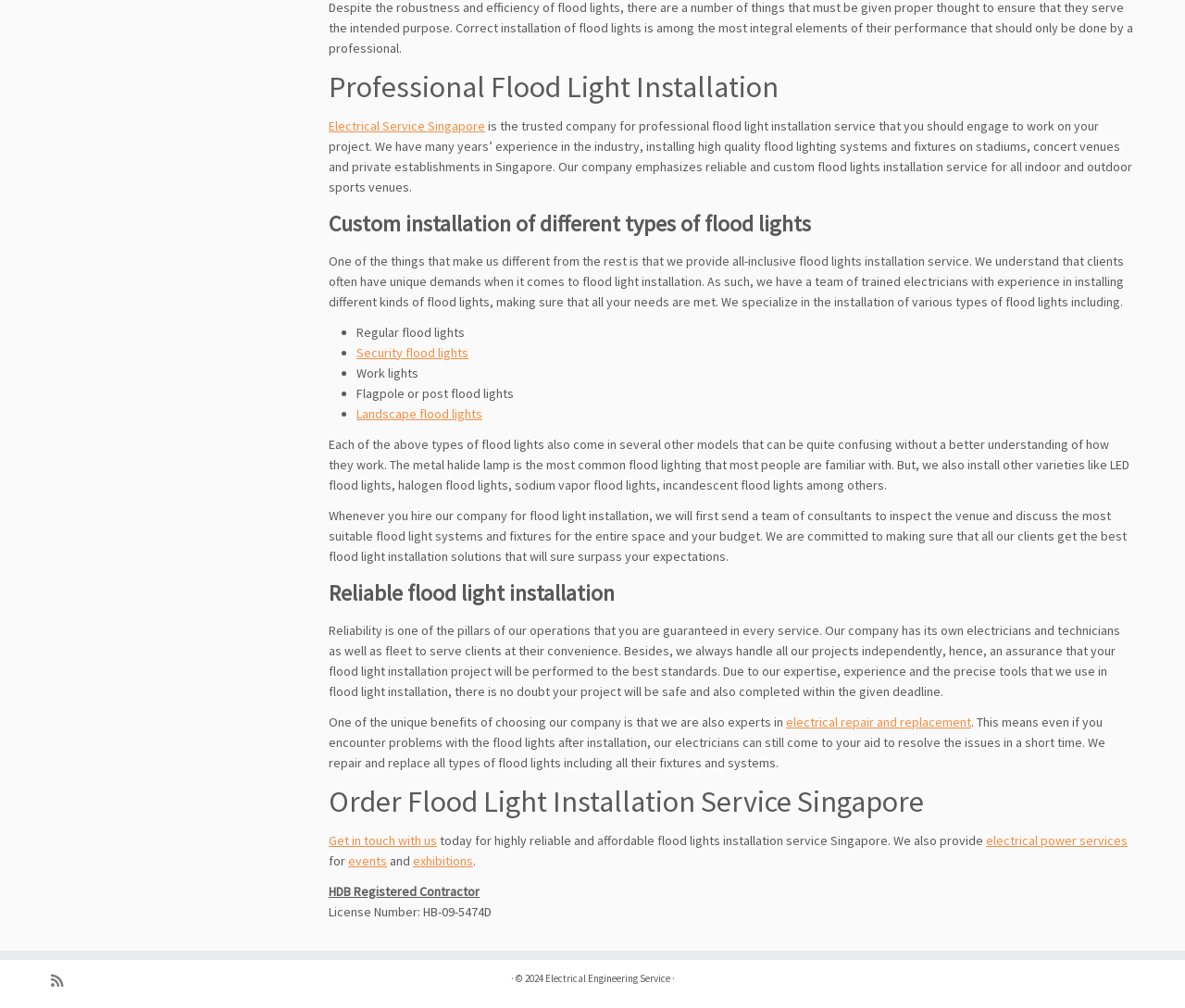Locate the bounding box coordinates of the element that needs to be clicked to carry out the instruction: "Explore 'electrical power services'". The coordinates should be given as four float numbers ranging from 0 to 1, i.e., [left, top, right, bottom].

[0.832, 0.825, 0.952, 0.842]